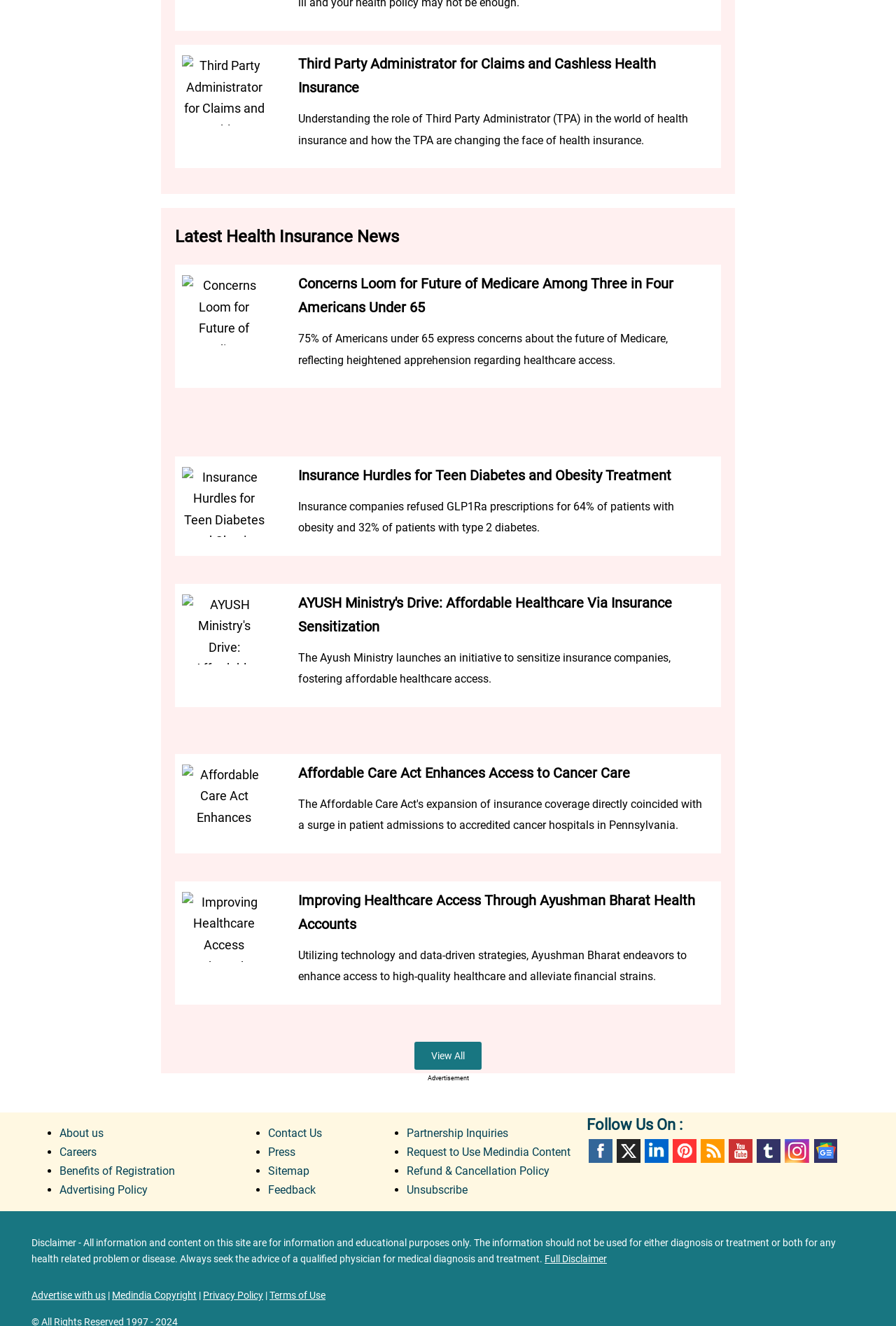Kindly determine the bounding box coordinates for the area that needs to be clicked to execute this instruction: "Read more about Red Scare by Liam Francis Walsh".

None